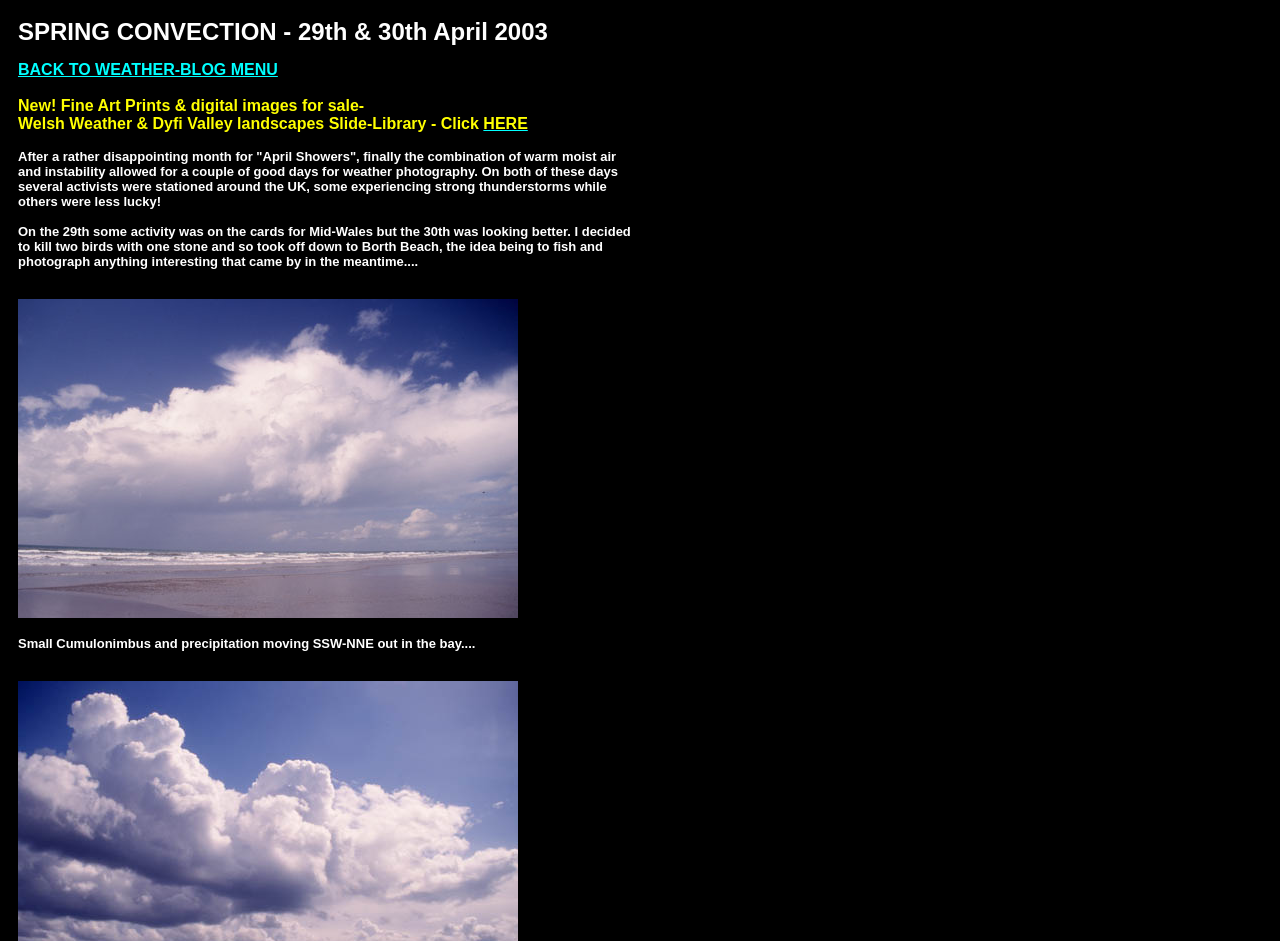Identify the bounding box for the described UI element. Provide the coordinates in (top-left x, top-left y, bottom-right x, bottom-right y) format with values ranging from 0 to 1: BACK TO WEATHER-BLOG MENU

[0.014, 0.065, 0.217, 0.083]